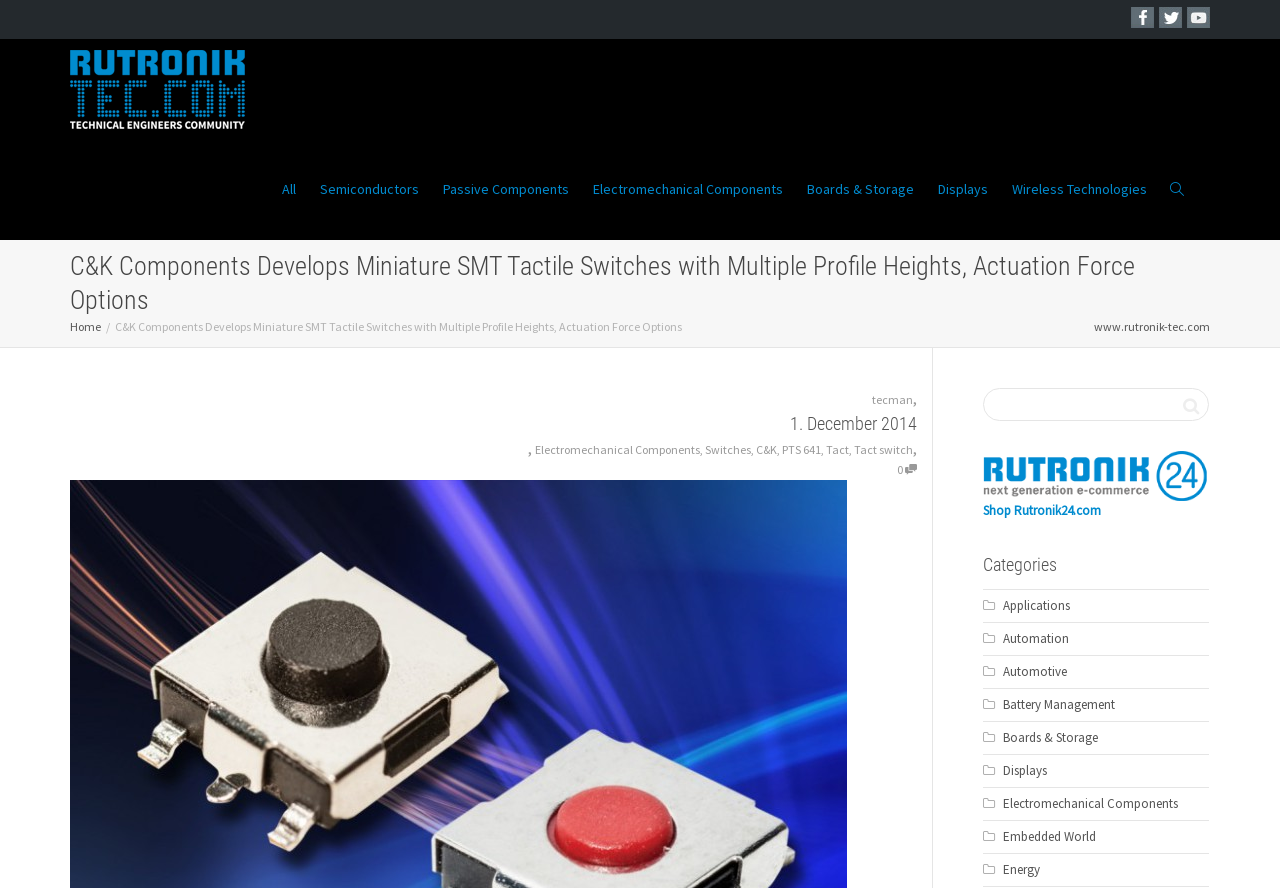What is the name of the company that developed the miniature SMT tactile switches?
Please analyze the image and answer the question with as much detail as possible.

The answer can be found in the heading element with the text 'C&K Components Develops Miniature SMT Tactile Switches with Multiple Profile Heights, Actuation Force Options'. The company name is mentioned as 'C&K Components'.